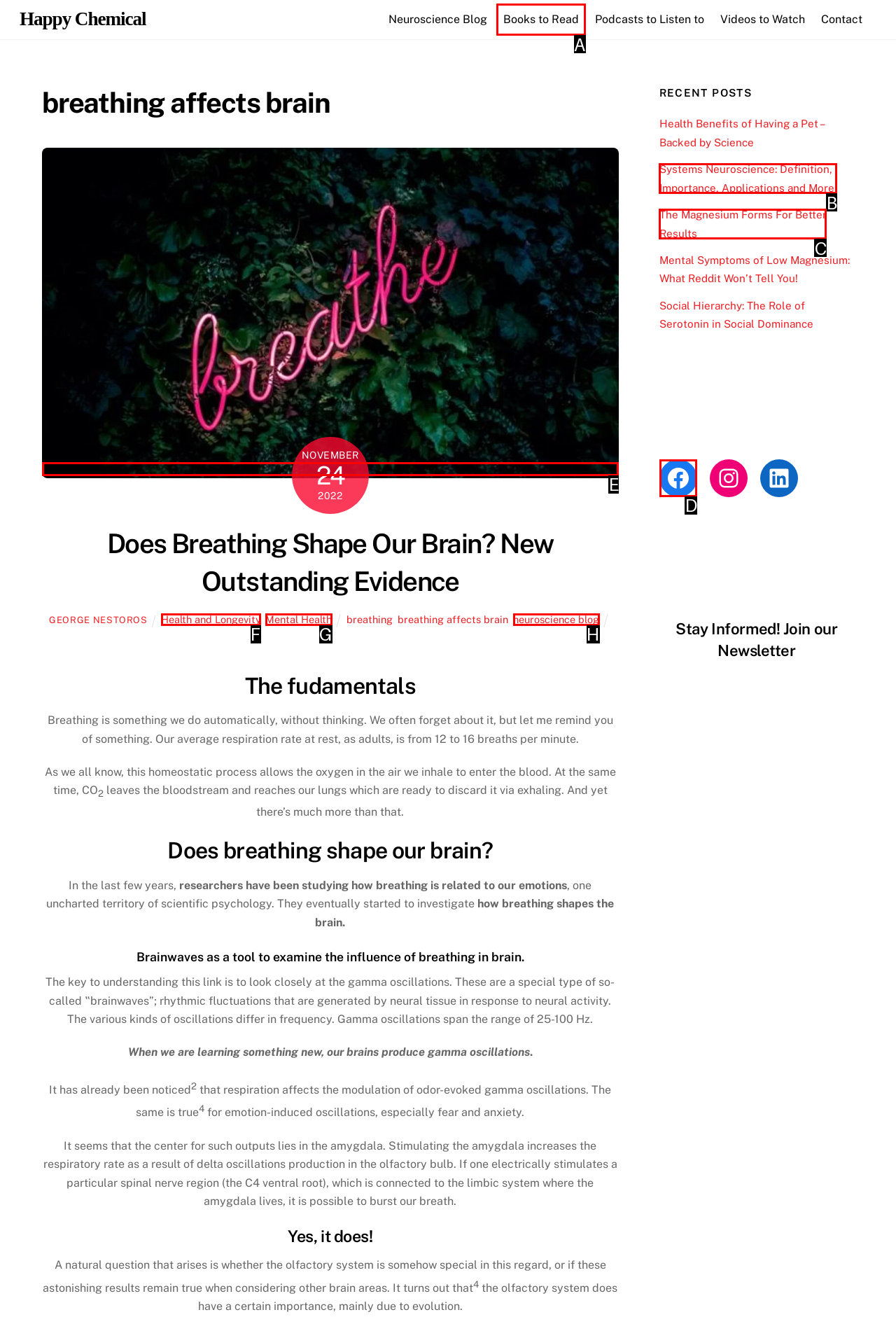Tell me the letter of the correct UI element to click for this instruction: Click on the 'Facebook' link. Answer with the letter only.

D